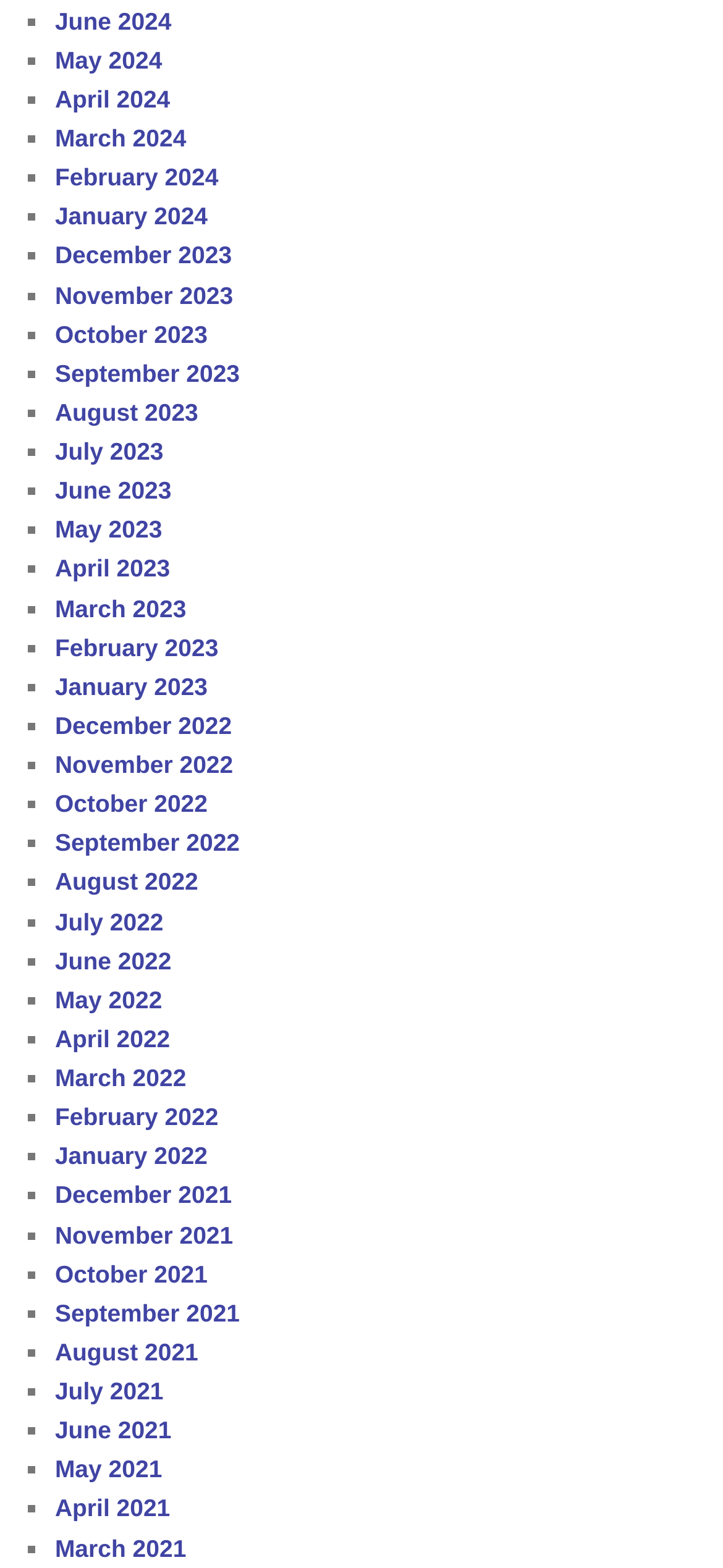Find the bounding box coordinates of the clickable element required to execute the following instruction: "Select September 2021". Provide the coordinates as four float numbers between 0 and 1, i.e., [left, top, right, bottom].

[0.076, 0.828, 0.332, 0.846]